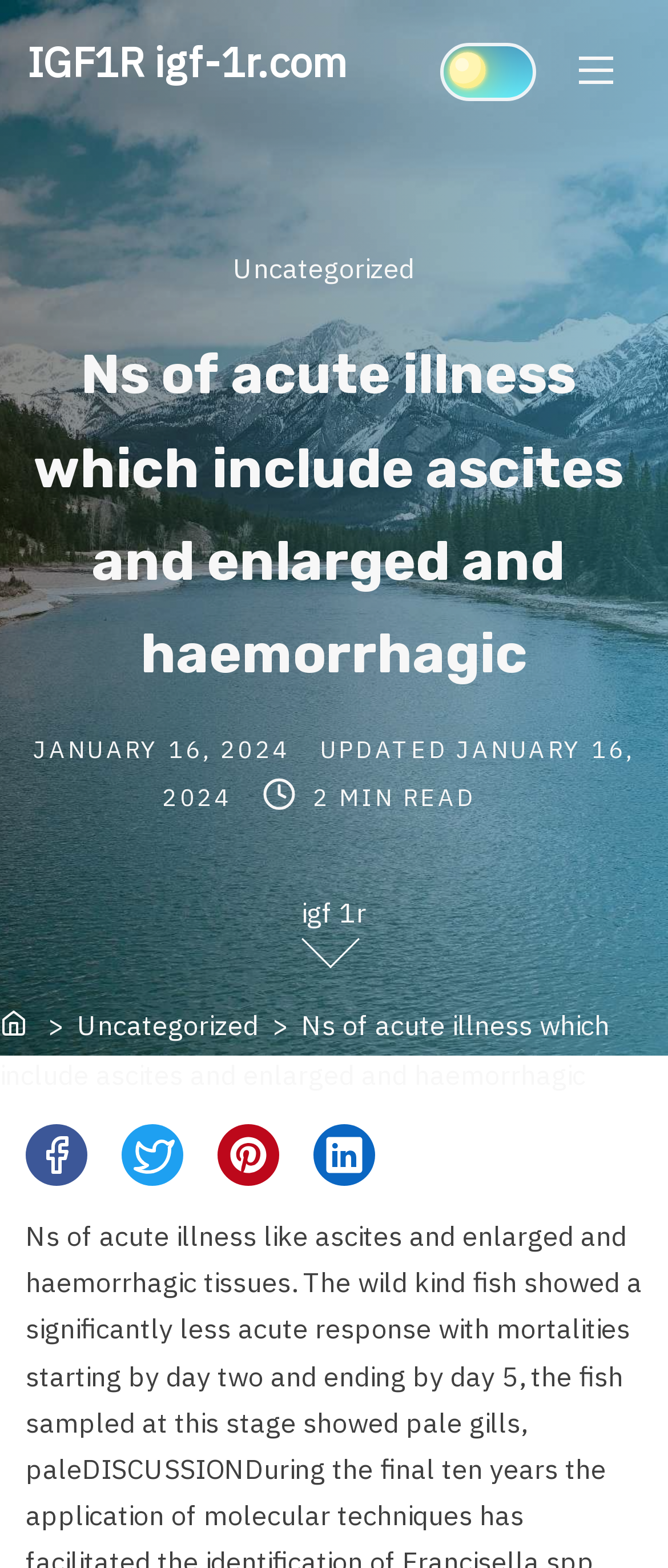What is the topic of the post?
Use the image to answer the question with a single word or phrase.

Ns of acute illness